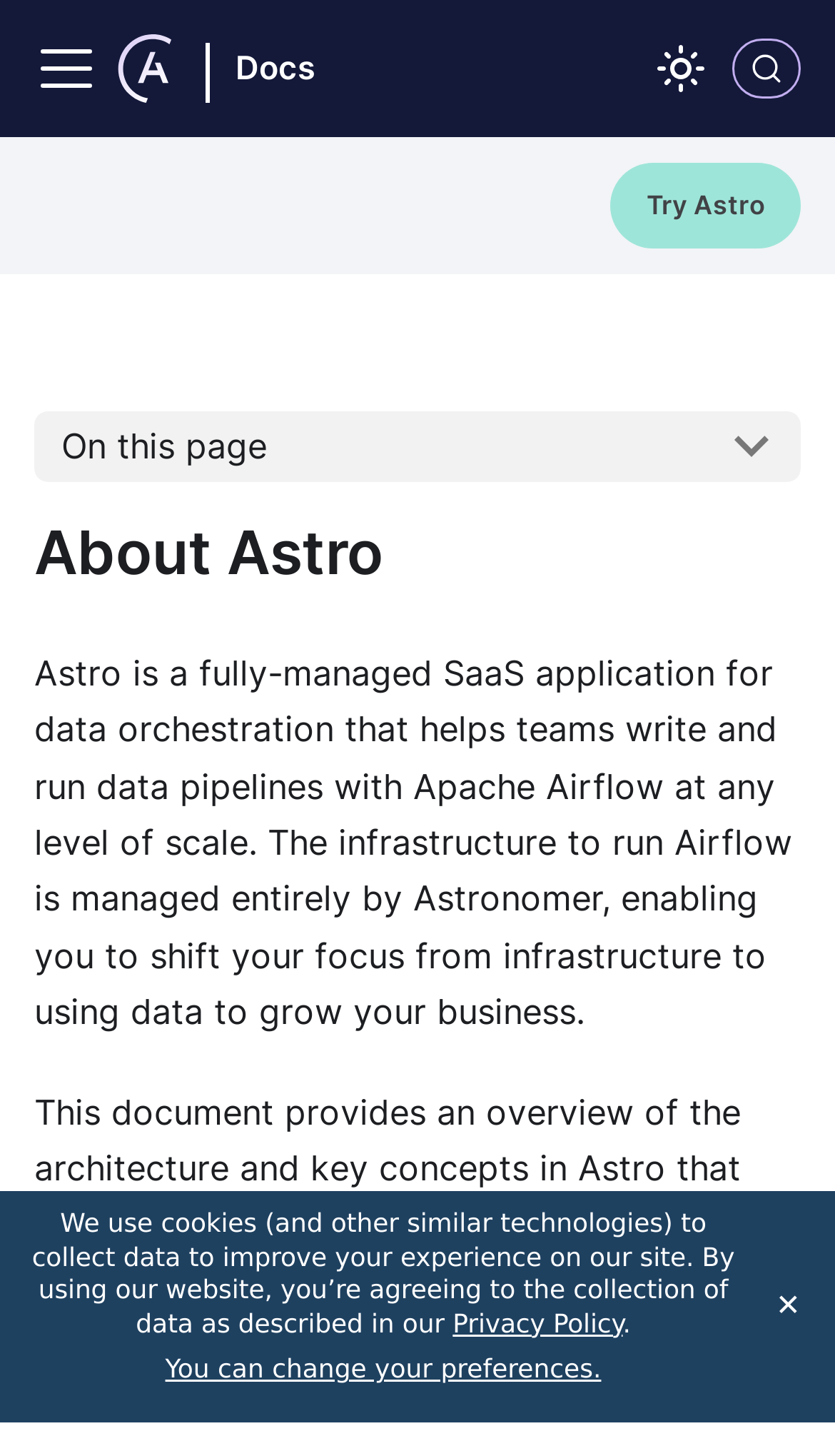Determine the bounding box coordinates of the element that should be clicked to execute the following command: "Switch to dark mode".

[0.774, 0.024, 0.856, 0.071]